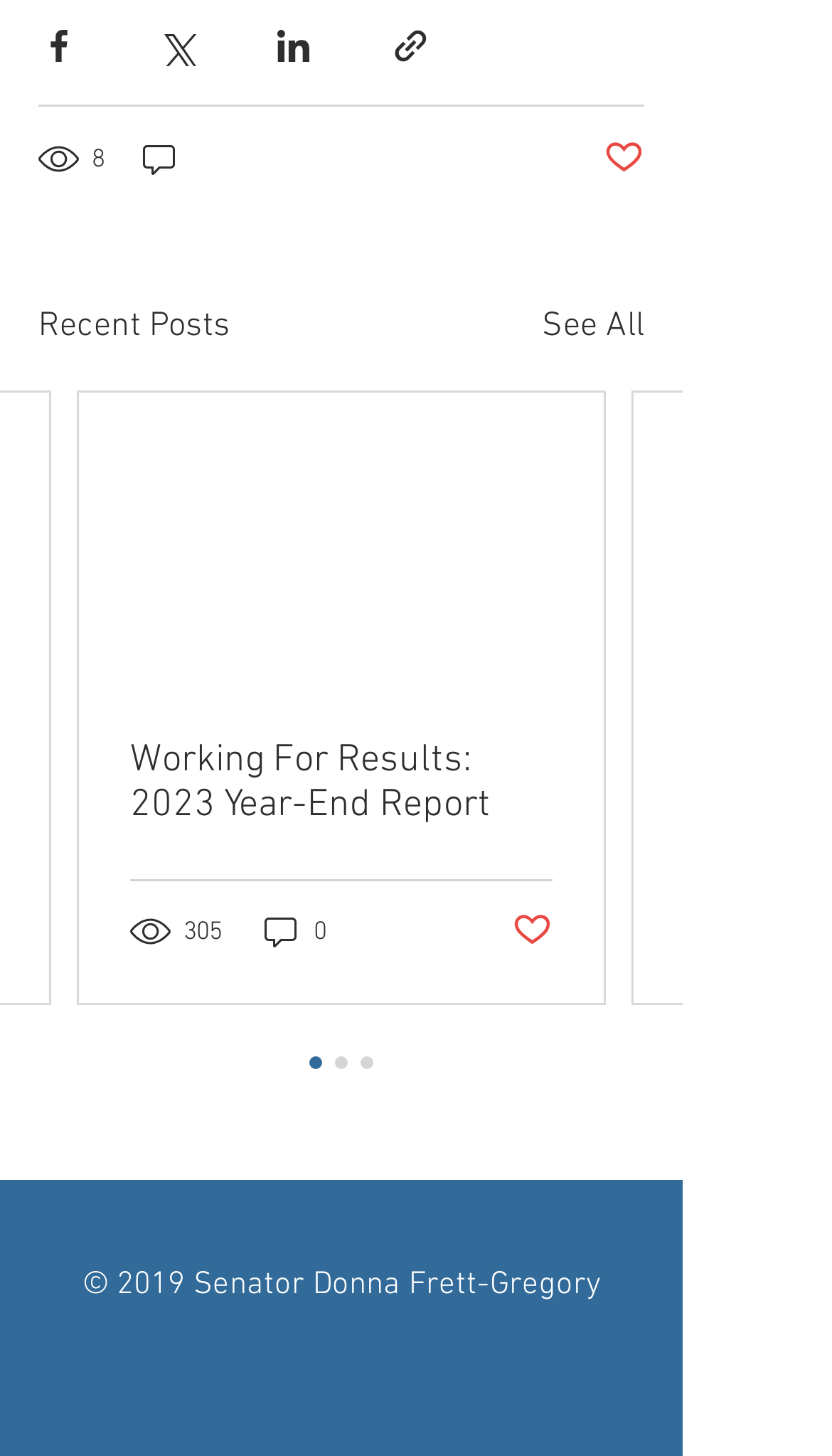Please specify the bounding box coordinates of the clickable region to carry out the following instruction: "Read the article". The coordinates should be four float numbers between 0 and 1, in the format [left, top, right, bottom].

[0.095, 0.269, 0.726, 0.472]